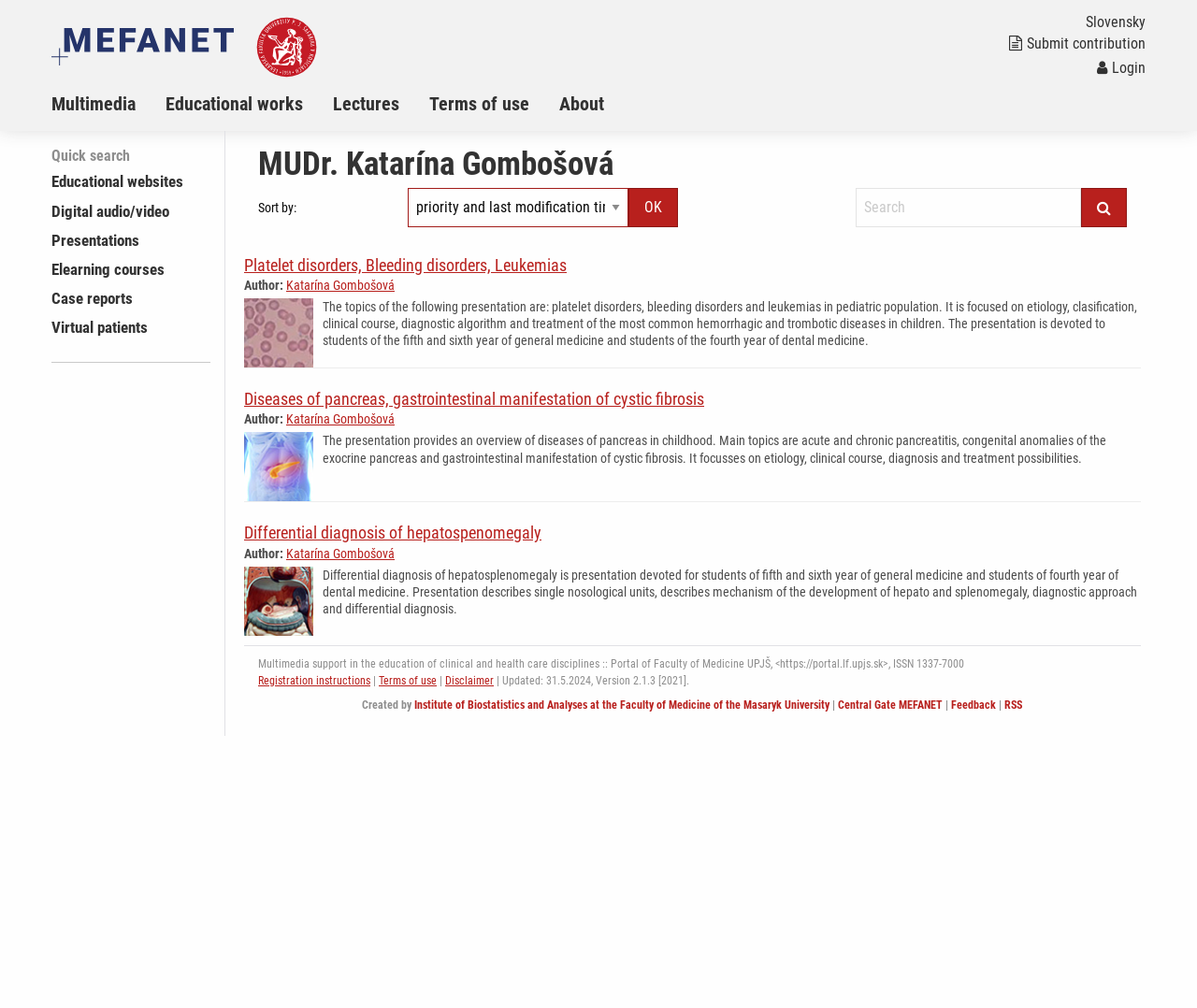Please locate the bounding box coordinates of the region I need to click to follow this instruction: "Search for something".

[0.715, 0.187, 0.903, 0.226]